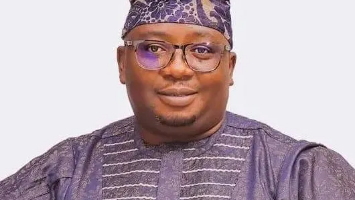Please provide a brief answer to the question using only one word or phrase: 
What is the man advocating for?

Advancements in power sector